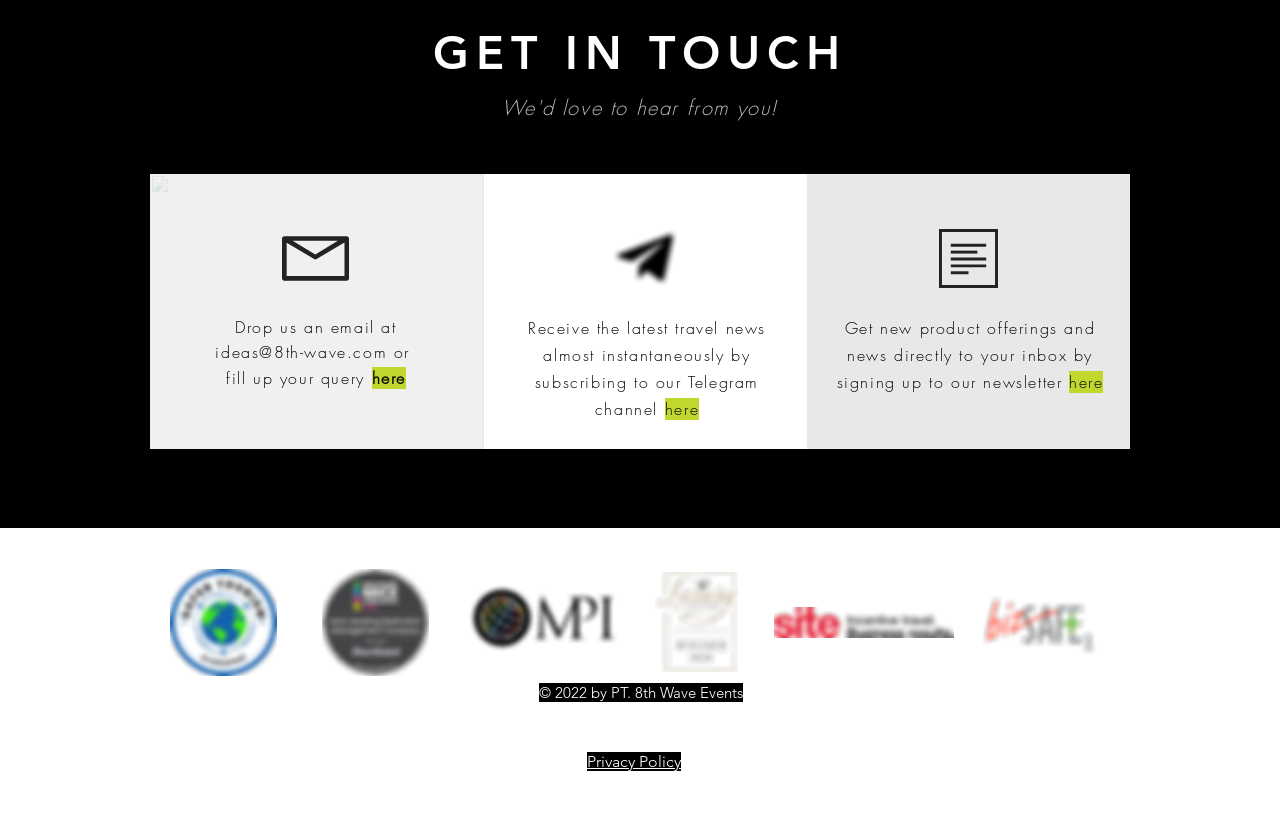Find the bounding box coordinates for the UI element that matches this description: "ideas@8th-wave.com".

[0.168, 0.414, 0.303, 0.441]